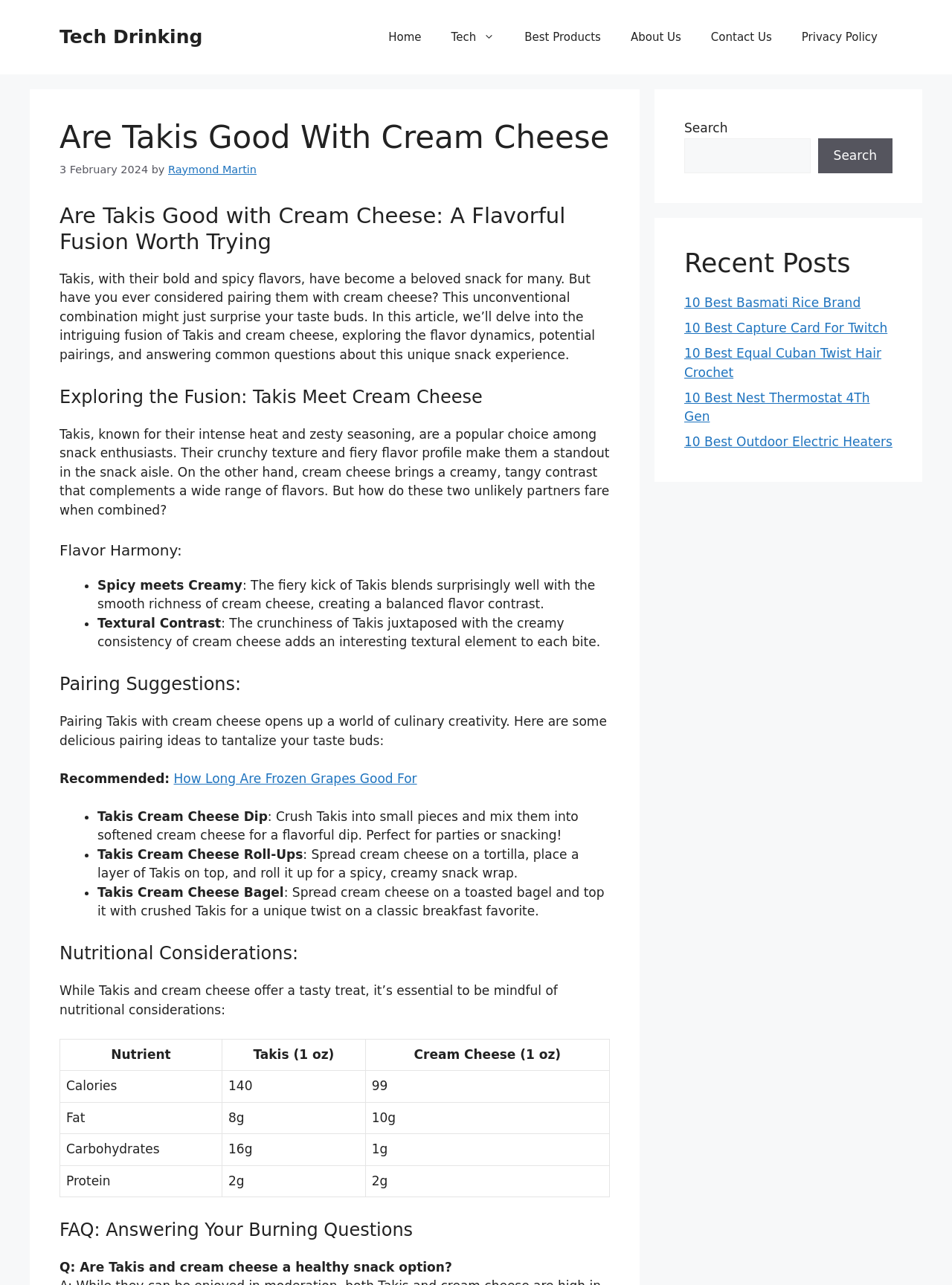Please determine the bounding box coordinates for the UI element described as: "parent_node: Search name="s"".

[0.719, 0.107, 0.851, 0.135]